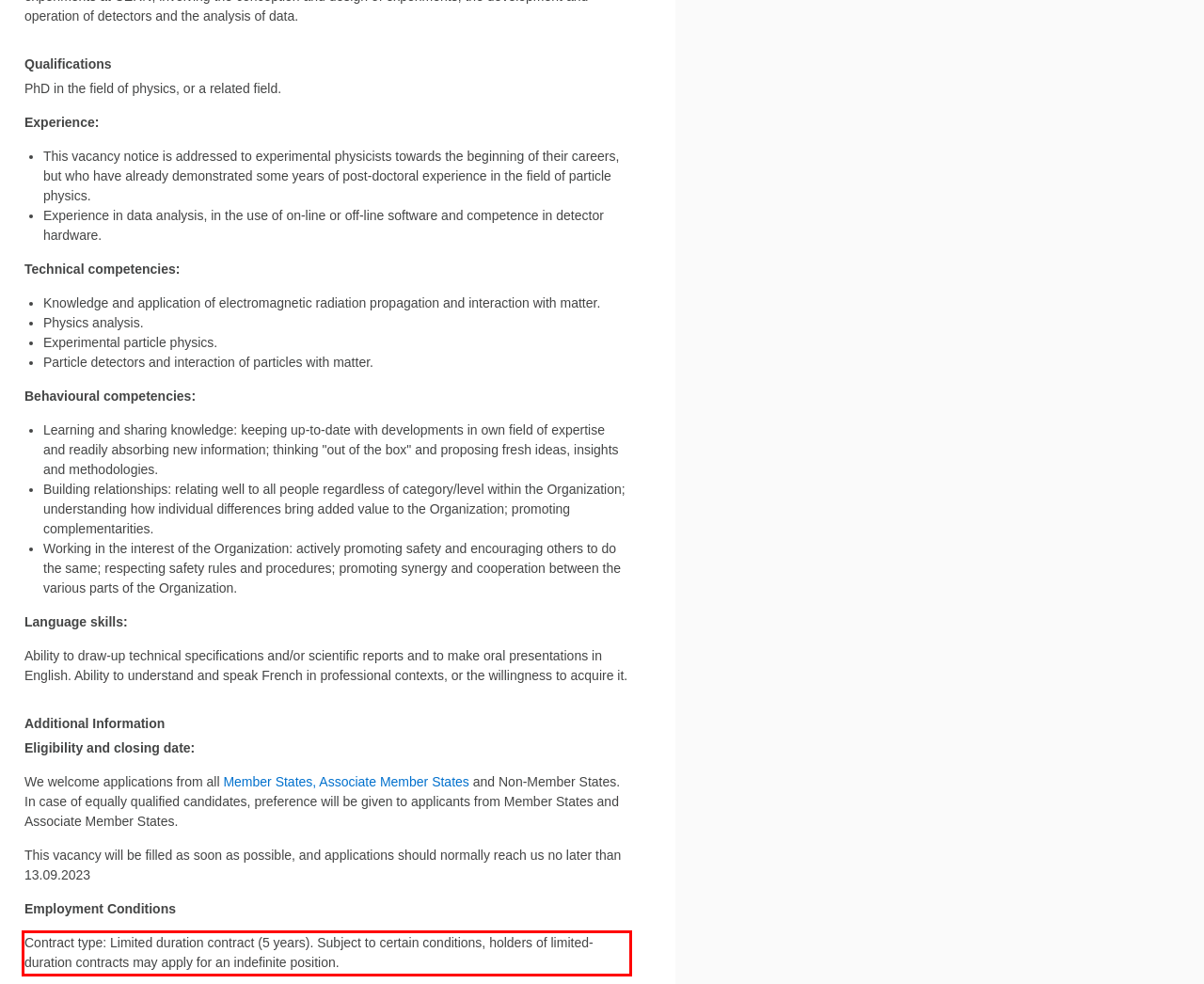Using the provided webpage screenshot, recognize the text content in the area marked by the red bounding box.

Contract type: Limited duration contract (5 years). Subject to certain conditions, holders of limited-duration contracts may apply for an indefinite position.